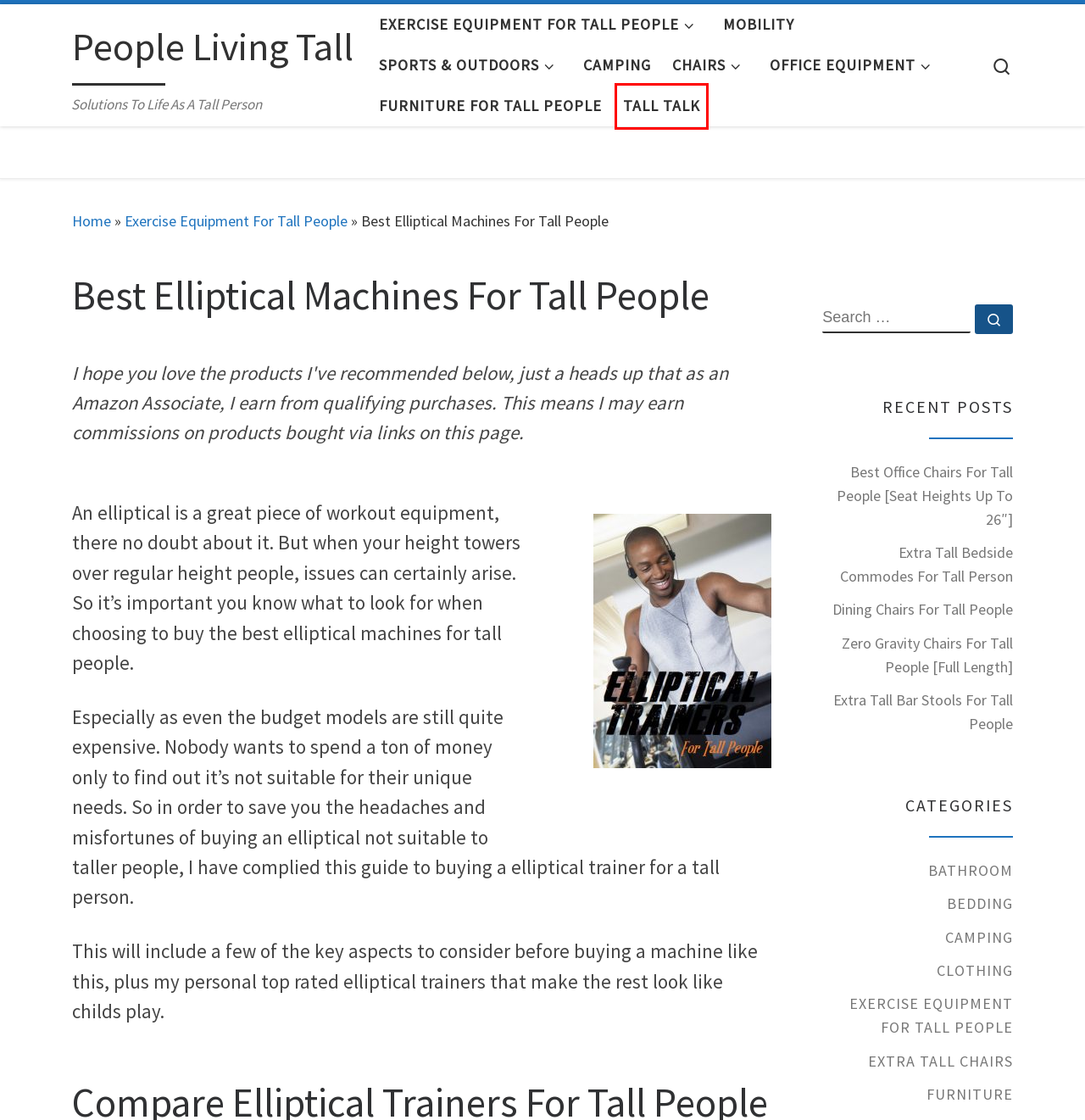Review the screenshot of a webpage containing a red bounding box around an element. Select the description that best matches the new webpage after clicking the highlighted element. The options are:
A. Exercise Equipment For Tall People | People Living Tall
B. Bathroom | People Living Tall
C. Tall talk | People Living Tall
D. Furniture For Tall People [The Complete List] | People Living Tall
E. Mobility | People Living Tall
F. Extra Tall Chairs | People Living Tall
G. Furniture | People Living Tall
H. Dining Chairs For Tall People | People Living Tall

C